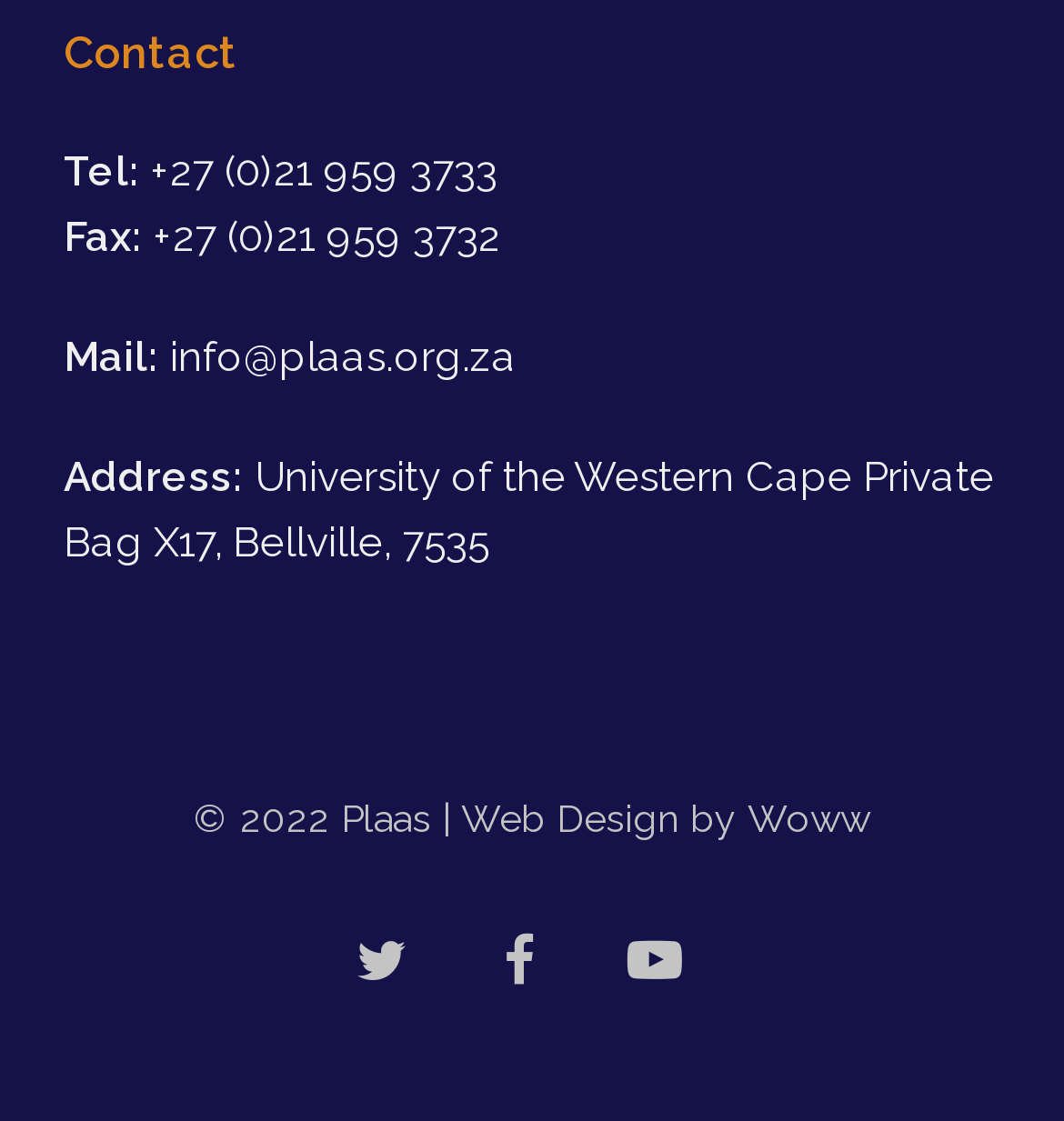How many social media links are available?
Please elaborate on the answer to the question with detailed information.

I found the social media links by looking at the footer section, which is located at the bottom of the page. There are three social media links: 'twitter', 'facebook', and 'youtube'.